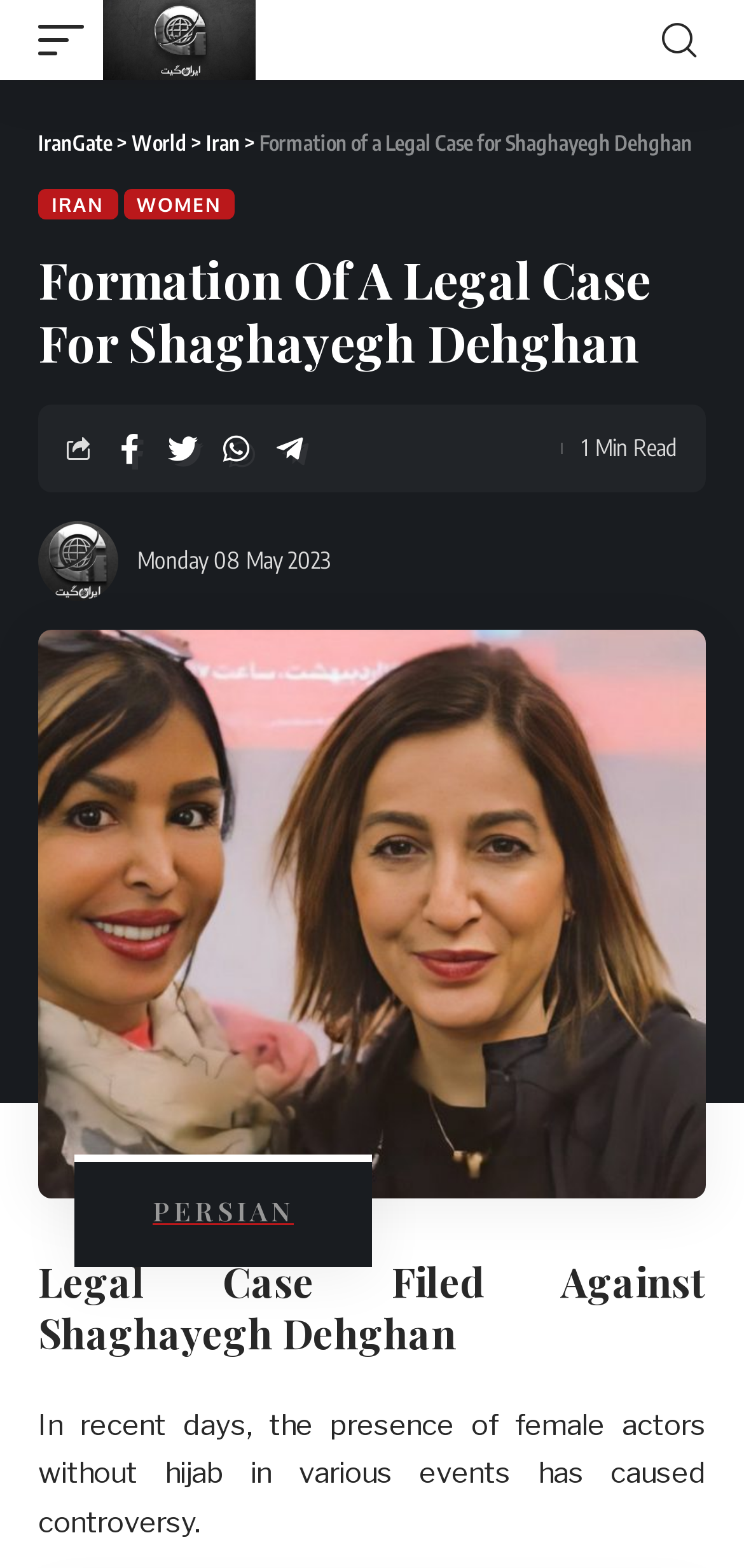Locate the bounding box coordinates for the element described below: "parent_node: Monday 08 May 2023". The coordinates must be four float values between 0 and 1, formatted as [left, top, right, bottom].

[0.051, 0.332, 0.159, 0.383]